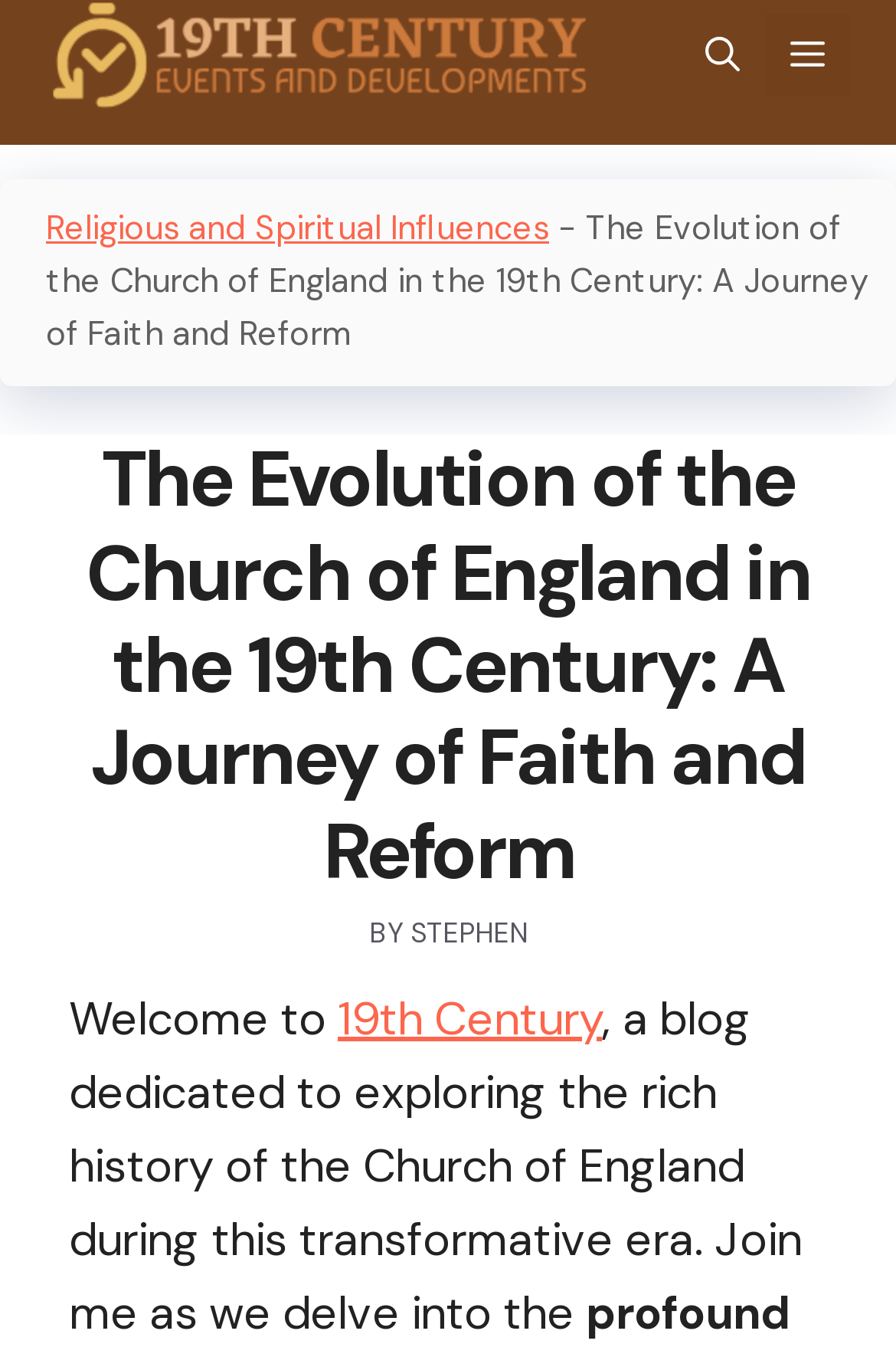Provide a brief response to the question below using a single word or phrase: 
What is the name of the blog?

19th Century